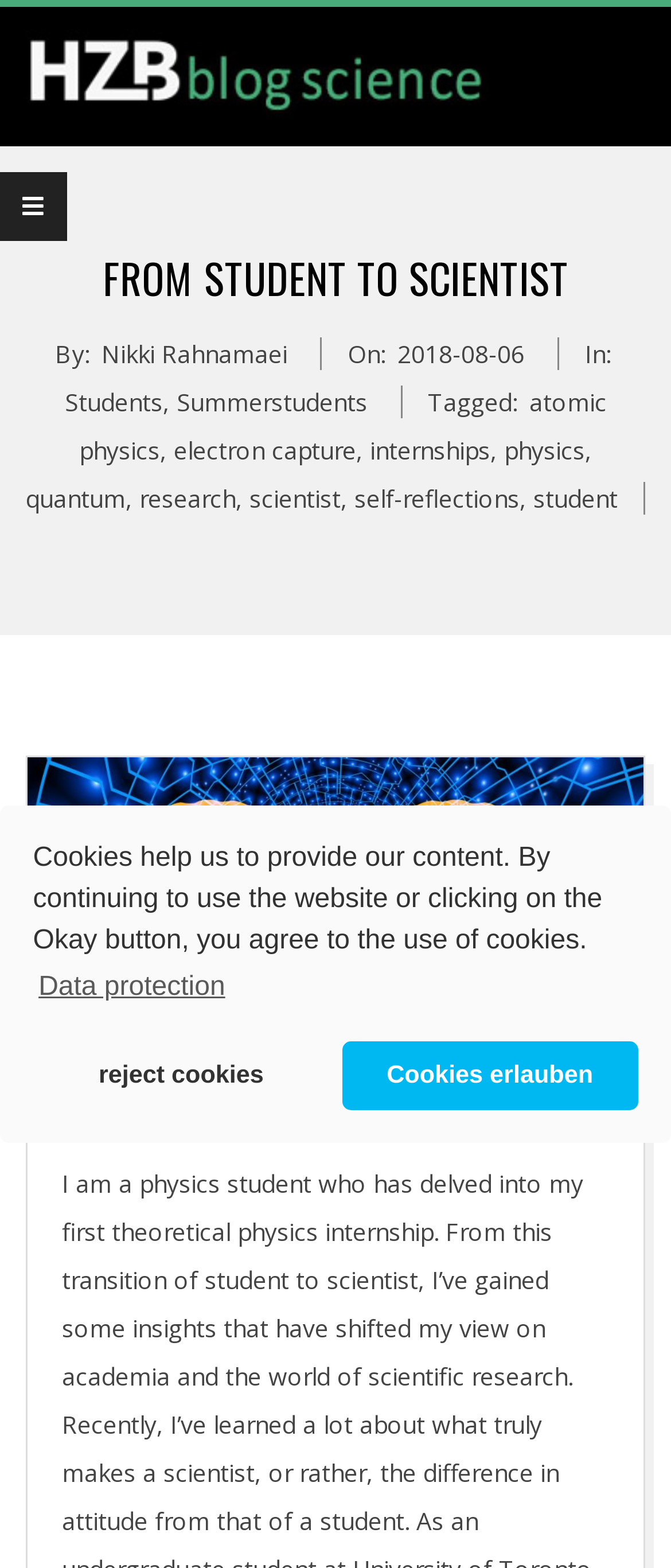Locate the bounding box coordinates of the clickable region to complete the following instruction: "Visit the Helmholtz-Zentrum Berlin homepage."

[0.038, 0.004, 0.962, 0.092]